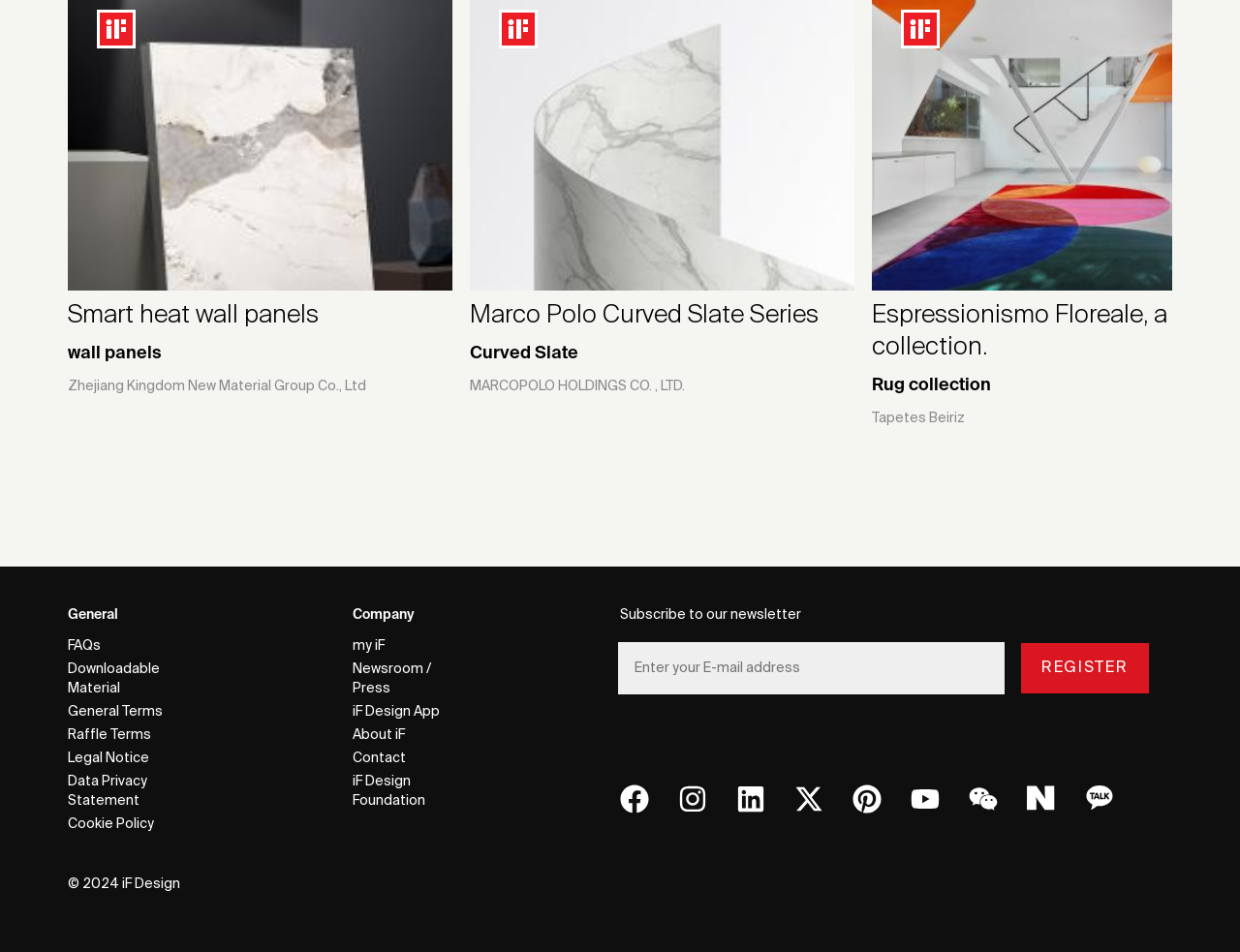Locate the bounding box coordinates of the element I should click to achieve the following instruction: "Call 0086-631-5897111".

None